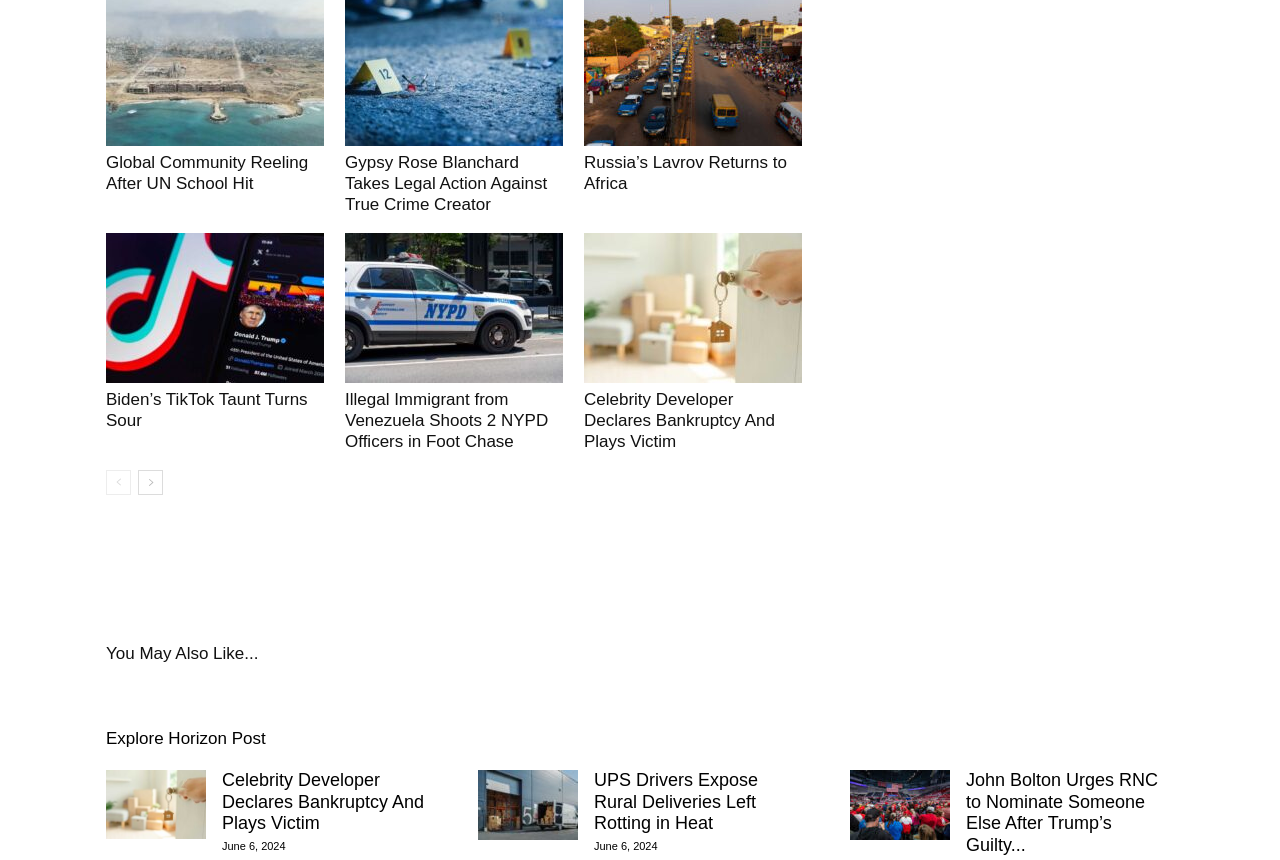Please determine the bounding box of the UI element that matches this description: Biden’s TikTok Taunt Turns Sour. The coordinates should be given as (top-left x, top-left y, bottom-right x, bottom-right y), with all values between 0 and 1.

[0.083, 0.453, 0.24, 0.5]